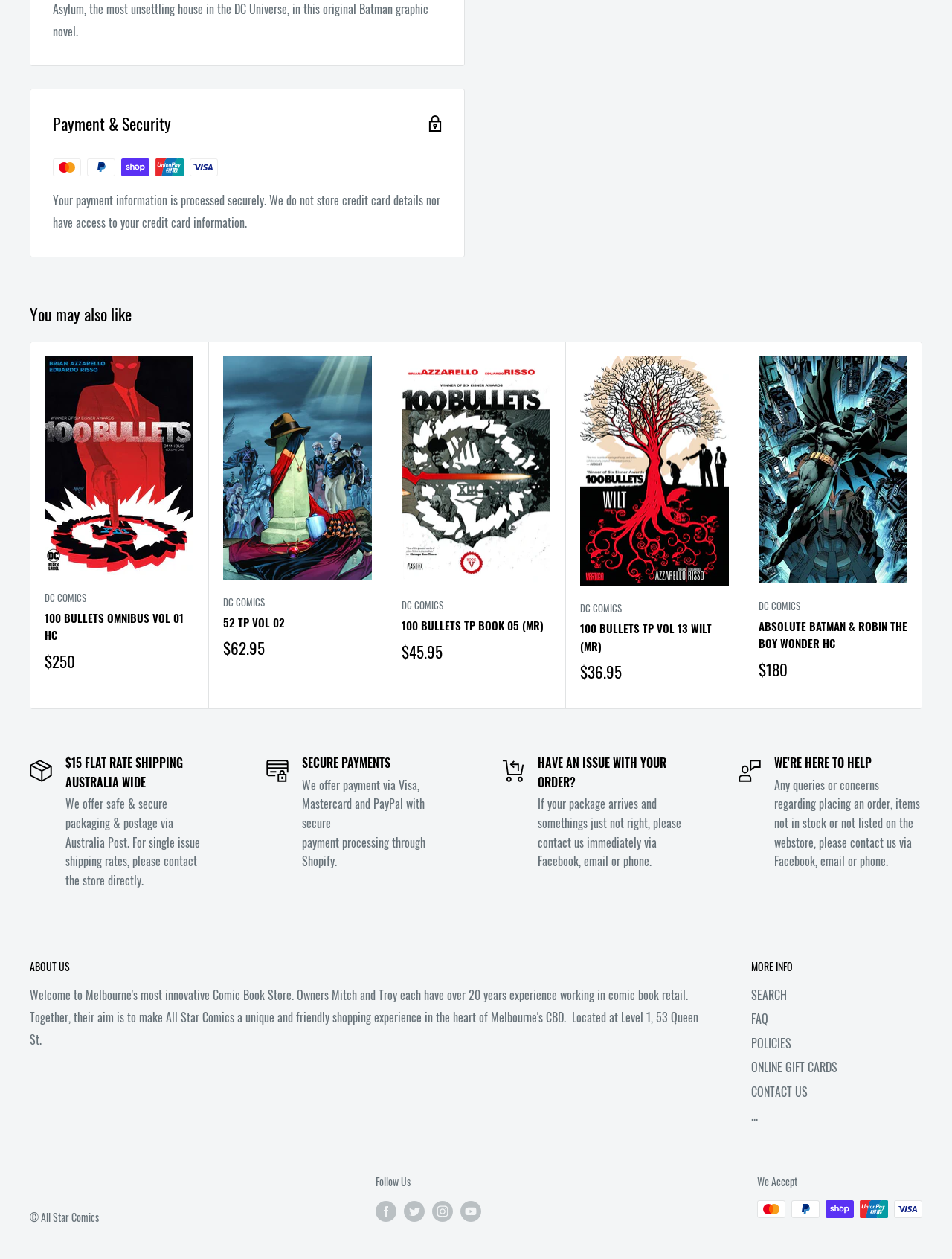Please find the bounding box coordinates of the clickable region needed to complete the following instruction: "Click the '100 BULLETS OMNIBUS VOL 01 HC' link". The bounding box coordinates must consist of four float numbers between 0 and 1, i.e., [left, top, right, bottom].

[0.047, 0.283, 0.203, 0.457]